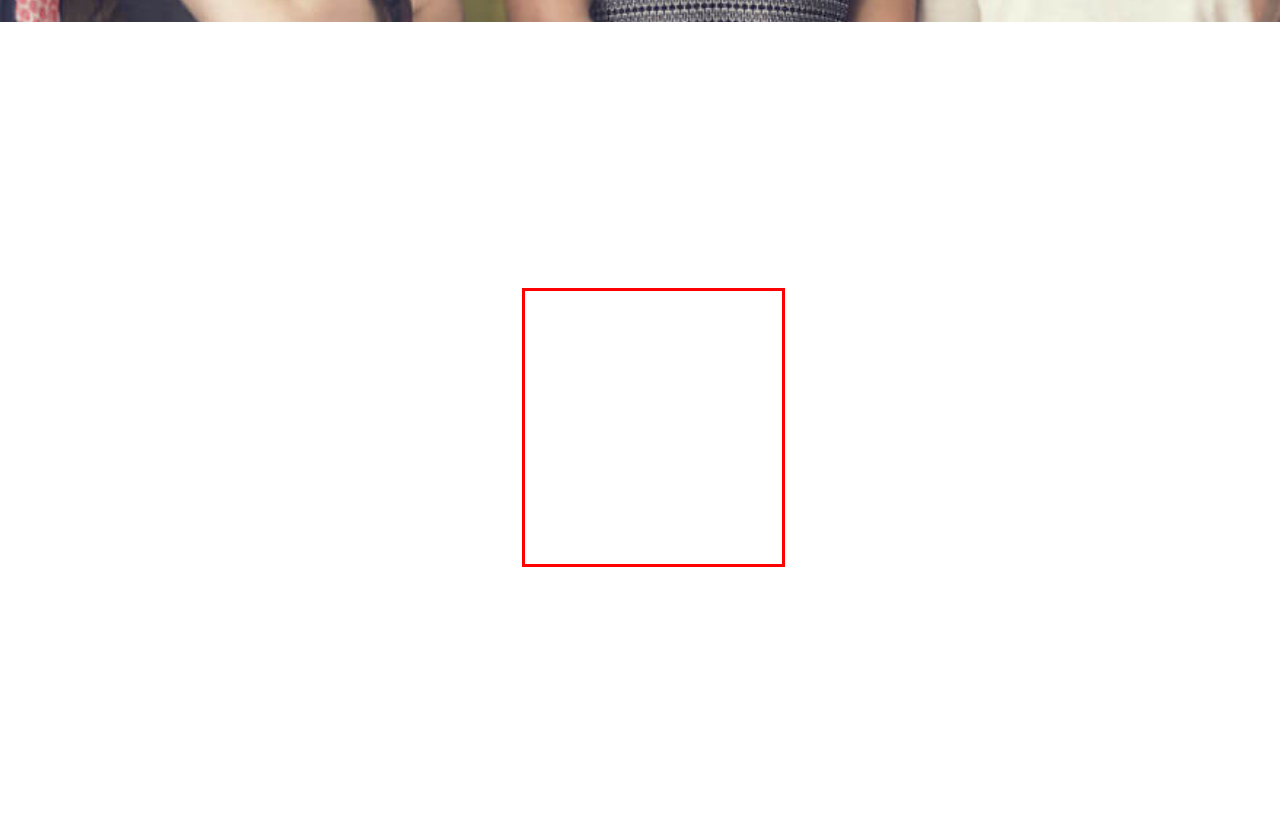View the screenshot of the webpage and identify the UI element surrounded by a red bounding box. Extract the text contained within this red bounding box.

Our goal for this program is to support organizations in developing a trauma informed organization that supports the retention and resiliency of staff enabling them to provide quality services.